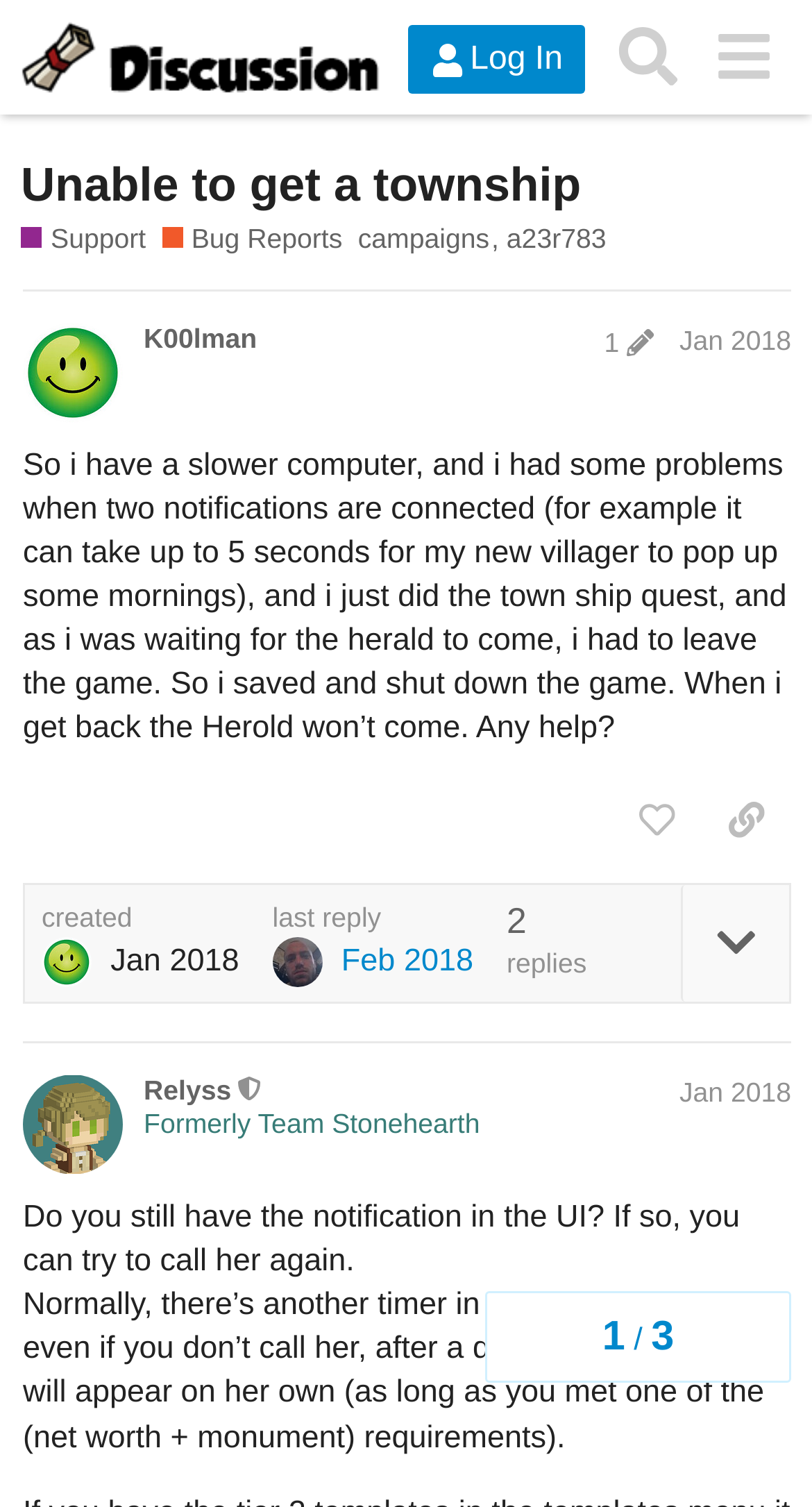Who is the moderator in the discussion?
Using the image, answer in one word or phrase.

Relyss